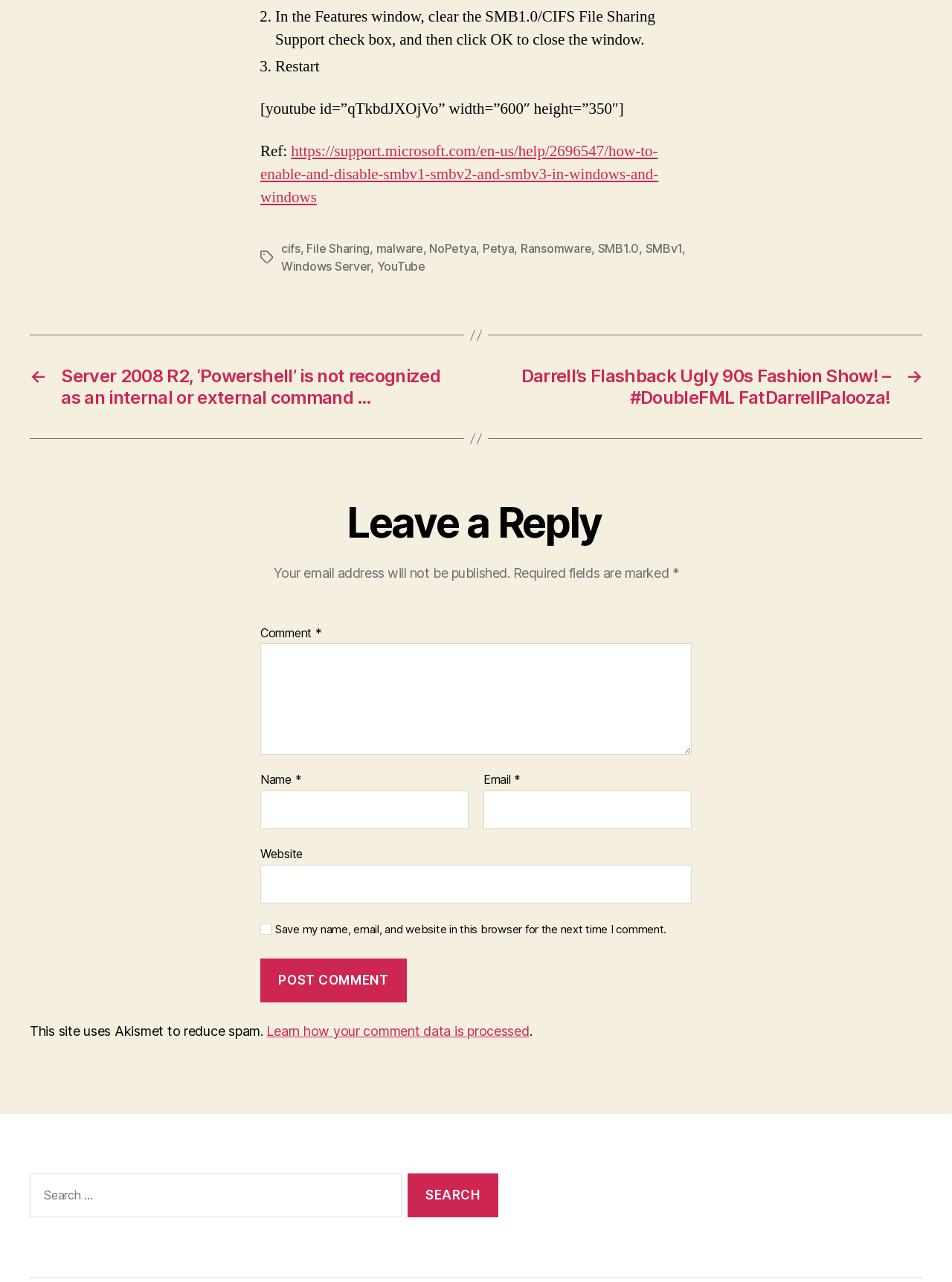What is the function of the 'Search' button?
Based on the image, answer the question with a single word or brief phrase.

To search the website